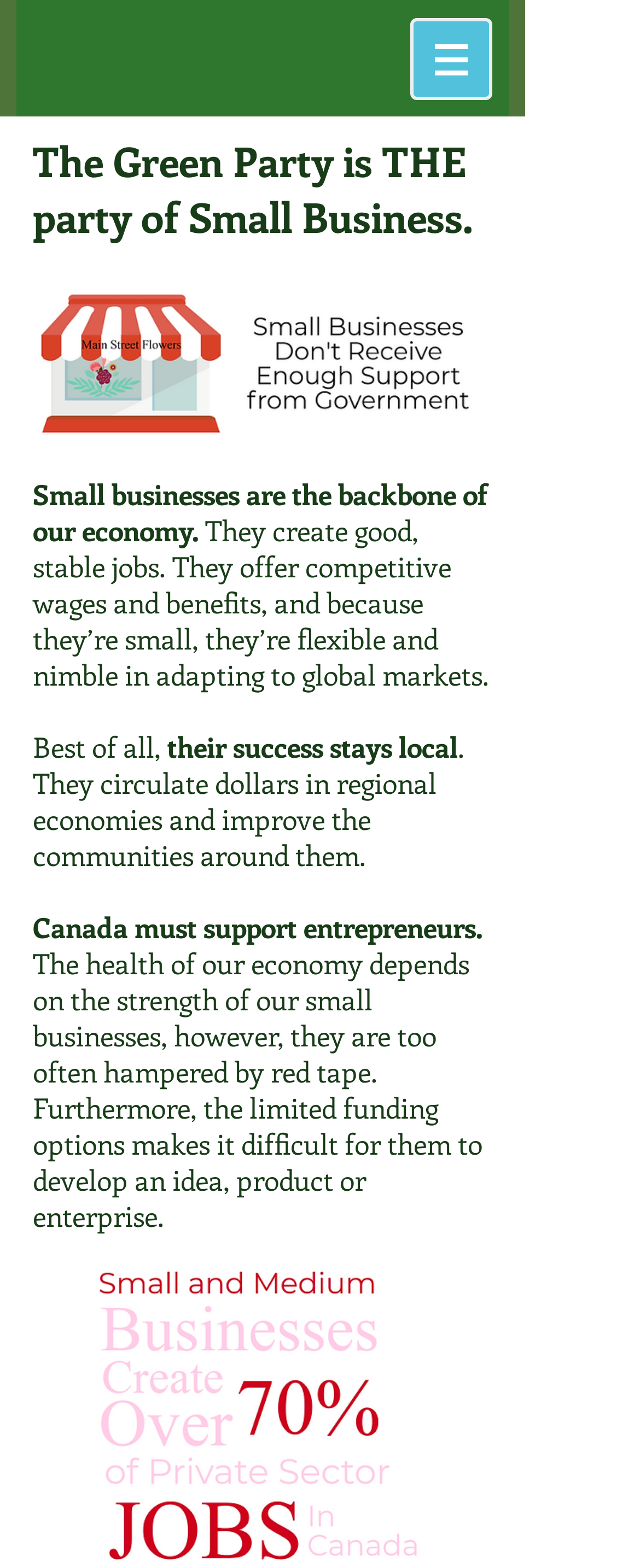Create a detailed summary of all the visual and textual information on the webpage.

The webpage is about supporting small businesses, with a focus on the Green Party's stance on the issue. At the top, there is a navigation menu labeled "Site" with a button that has a popup menu, accompanied by a small image. 

Below the navigation menu, there is a prominent statement that reads, "The Green Party is THE party of Small Business." This is followed by an image, likely a logo or icon, labeled "013.png". 

The main content of the page is a series of paragraphs that discuss the importance of small businesses in the economy. The text explains that small businesses create good jobs, offer competitive wages and benefits, and are flexible in adapting to global markets. It also highlights the benefits of small businesses' success staying local, circulating dollars in regional economies, and improving communities. 

The webpage also emphasizes the need for Canada to support entrepreneurs, citing the challenges small businesses face due to red tape and limited funding options. Overall, the page presents a clear message about the importance of supporting small businesses and the role of the Green Party in promoting this cause.